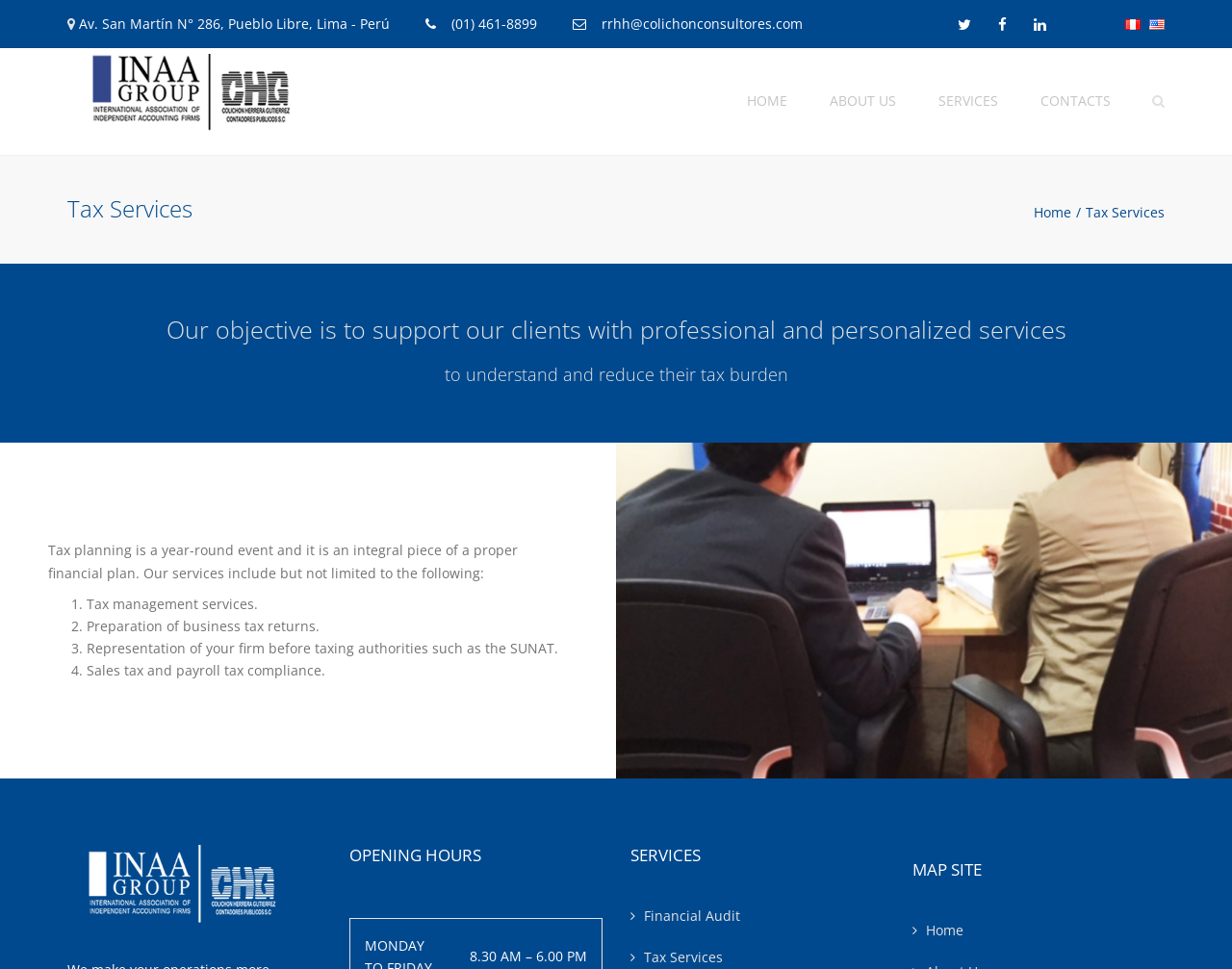How many services are listed under 'SERVICES'?
Give a detailed explanation using the information visible in the image.

I counted the number of links under the 'SERVICES' heading, which are 'TAX SERVICES', 'SPECIALIZED SERVICES', 'CERTIFICATION OF TECHNICAL ASSISTANCE PROVIDED BY NON-DOMICILED', 'CONSOLIDATION OF FINANCIAL STATEMENTS', 'FINANCIAL AUDIT', 'TRANSFER PRICING', 'MANAGEMENT CONSULTING', 'ACCOUNTING OUTSOURCING SERVICES', 'INVENTORY SERVICES', and 'IFRS CONVERSION'. There are 11 services in total.